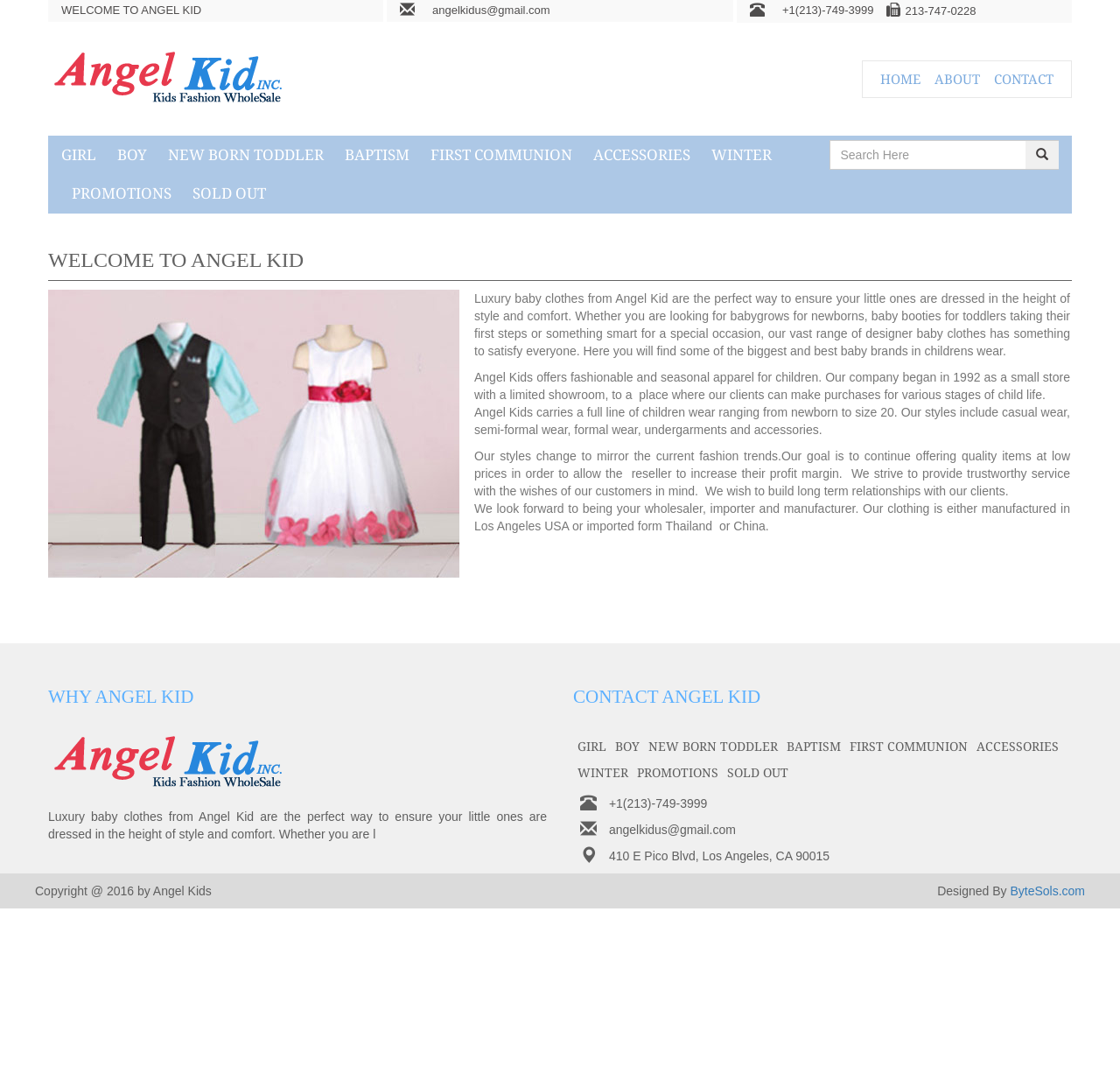What is the purpose of this website?
Answer the question with a single word or phrase derived from the image.

E-commerce